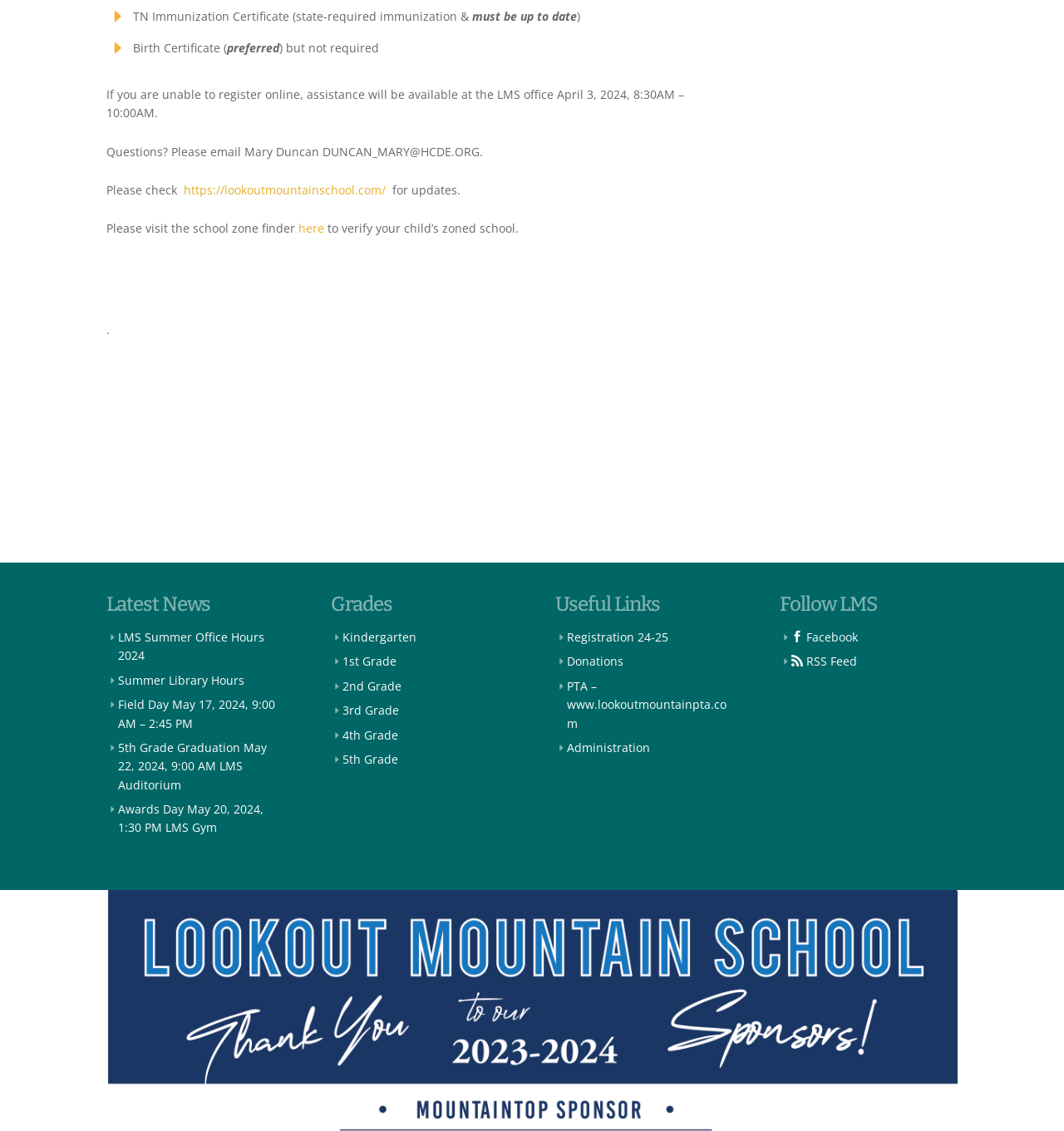Provide the bounding box coordinates of the section that needs to be clicked to accomplish the following instruction: "View kindergarten grades."

[0.322, 0.556, 0.391, 0.57]